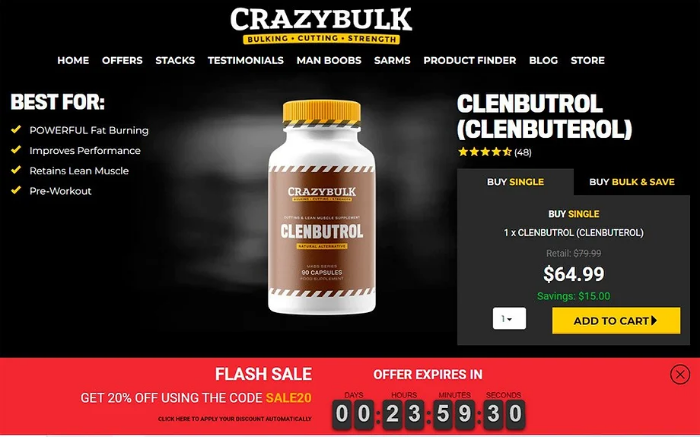Please give a short response to the question using one word or a phrase:
What is the discount percentage?

20%